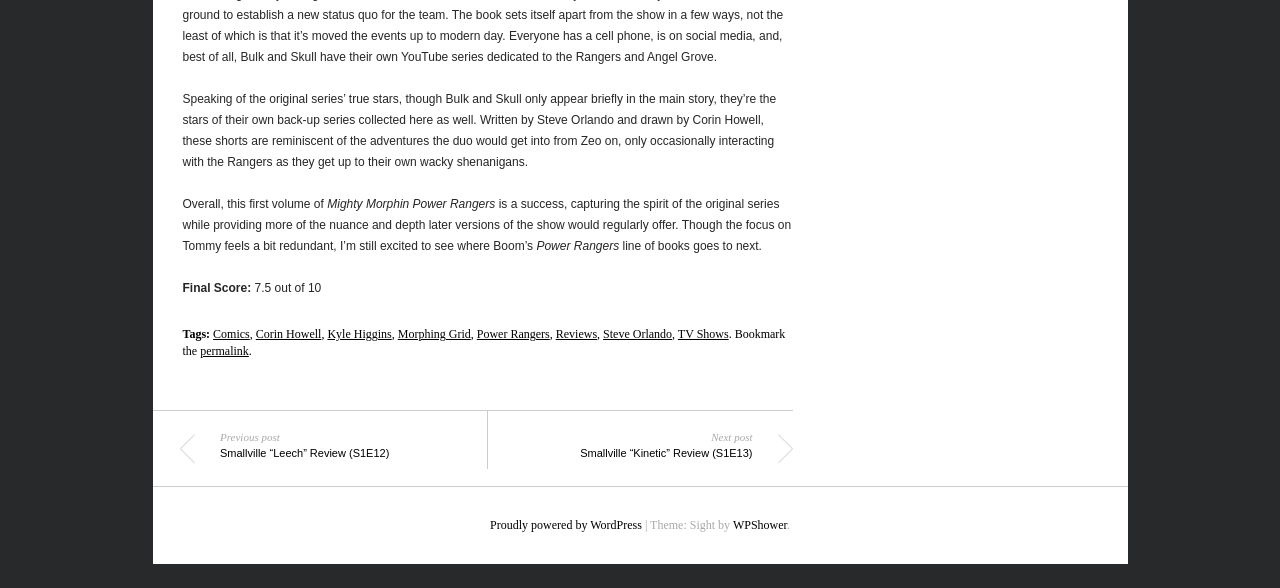Who are the authors of the backup series?
From the screenshot, provide a brief answer in one word or phrase.

Steve Orlando and Corin Howell